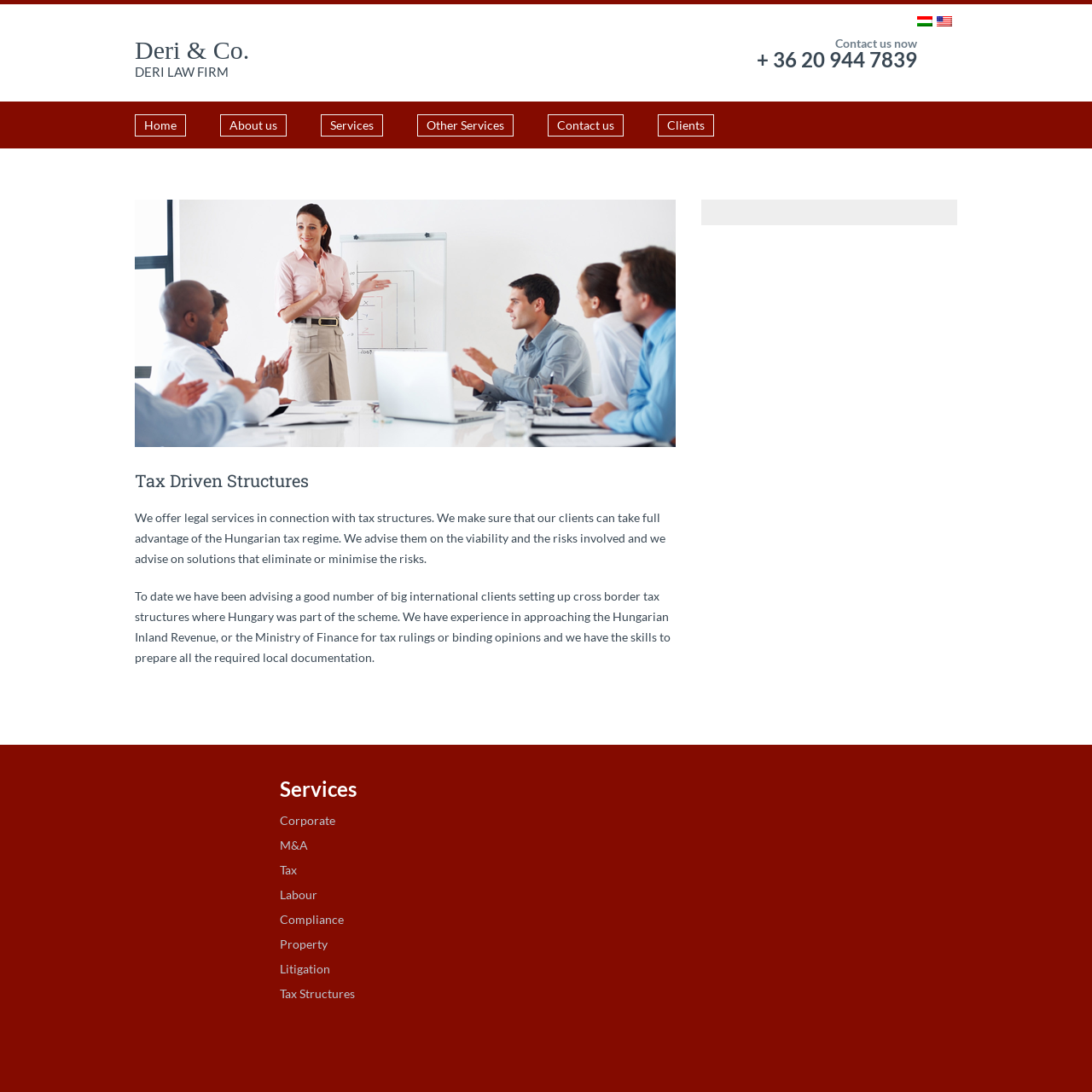Determine the bounding box coordinates for the area that should be clicked to carry out the following instruction: "Click on the Deri & Co. link".

[0.123, 0.033, 0.228, 0.059]